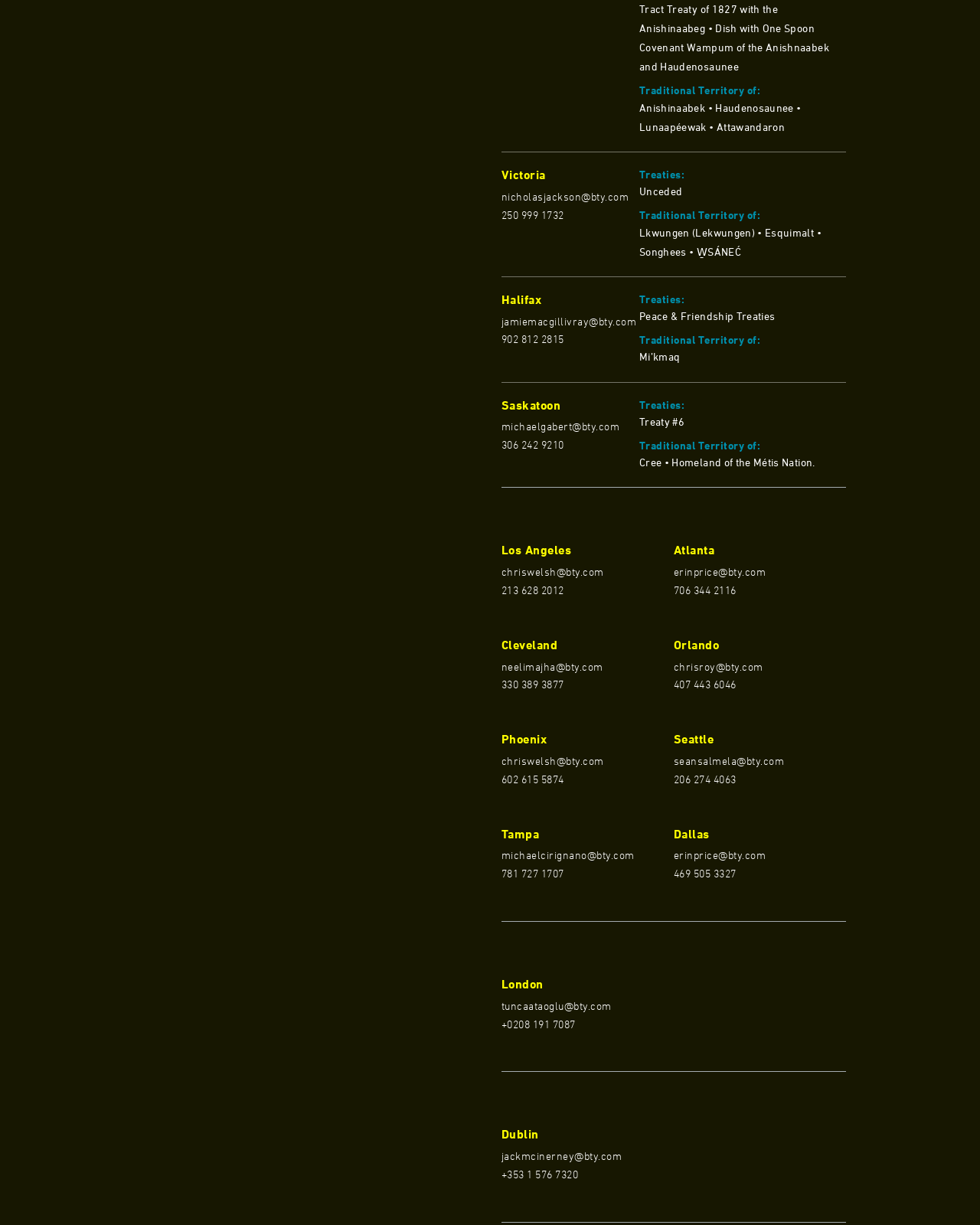Specify the bounding box coordinates for the region that must be clicked to perform the given instruction: "Call Los Angeles office".

[0.512, 0.474, 0.687, 0.489]